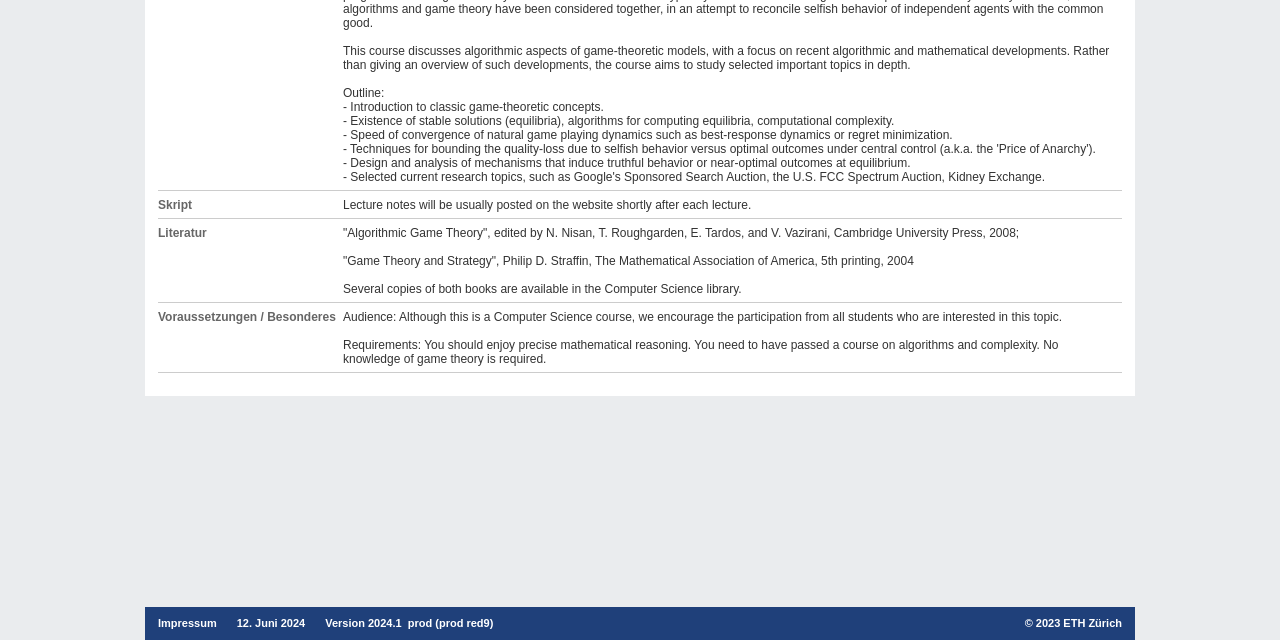From the webpage screenshot, identify the region described by Impressum. Provide the bounding box coordinates as (top-left x, top-left y, bottom-right x, bottom-right y), with each value being a floating point number between 0 and 1.

[0.123, 0.964, 0.169, 0.983]